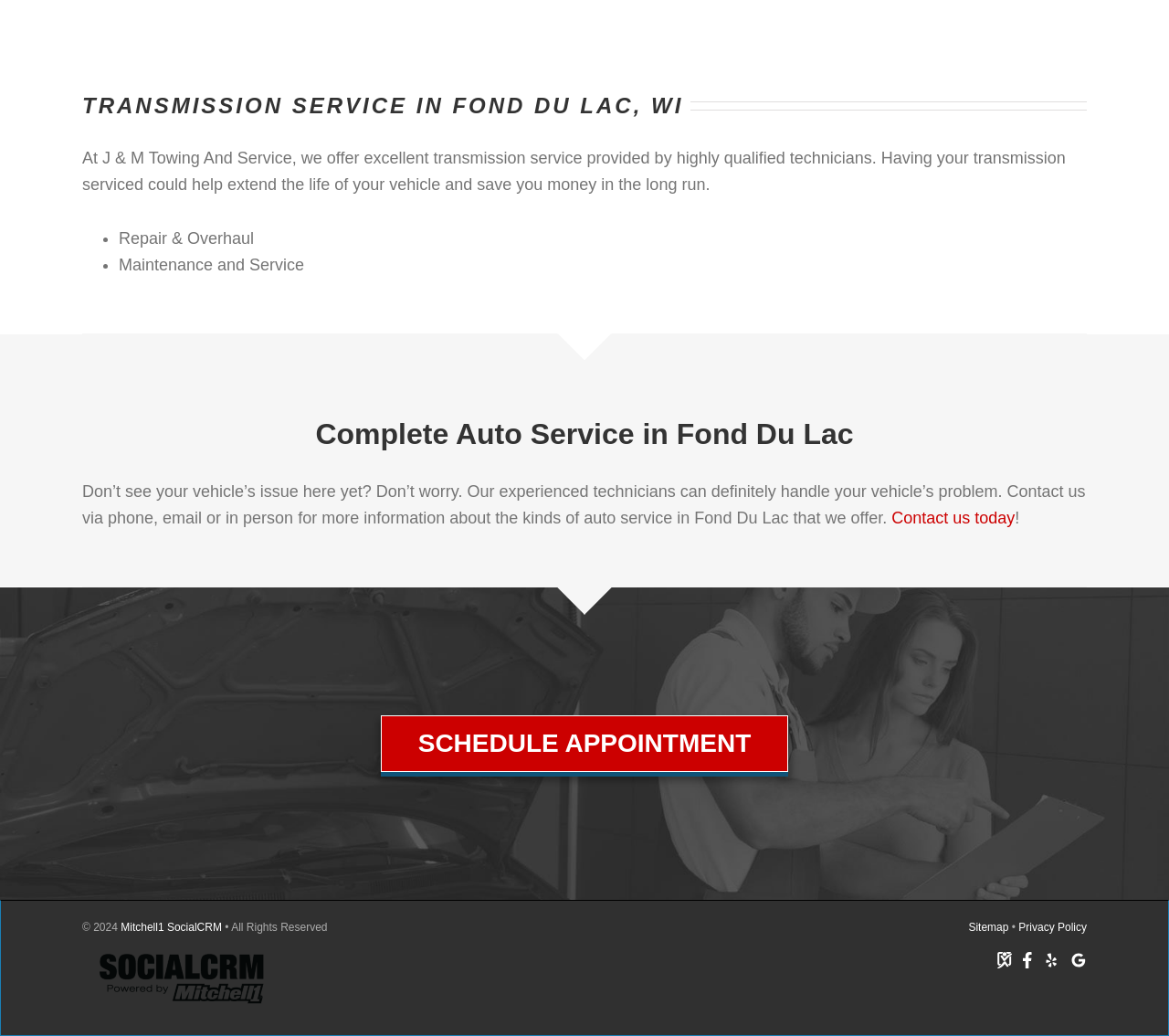Based on the element description About FIDCO, identify the bounding box of the UI element in the given webpage screenshot. The coordinates should be in the format (top-left x, top-left y, bottom-right x, bottom-right y) and must be between 0 and 1.

None